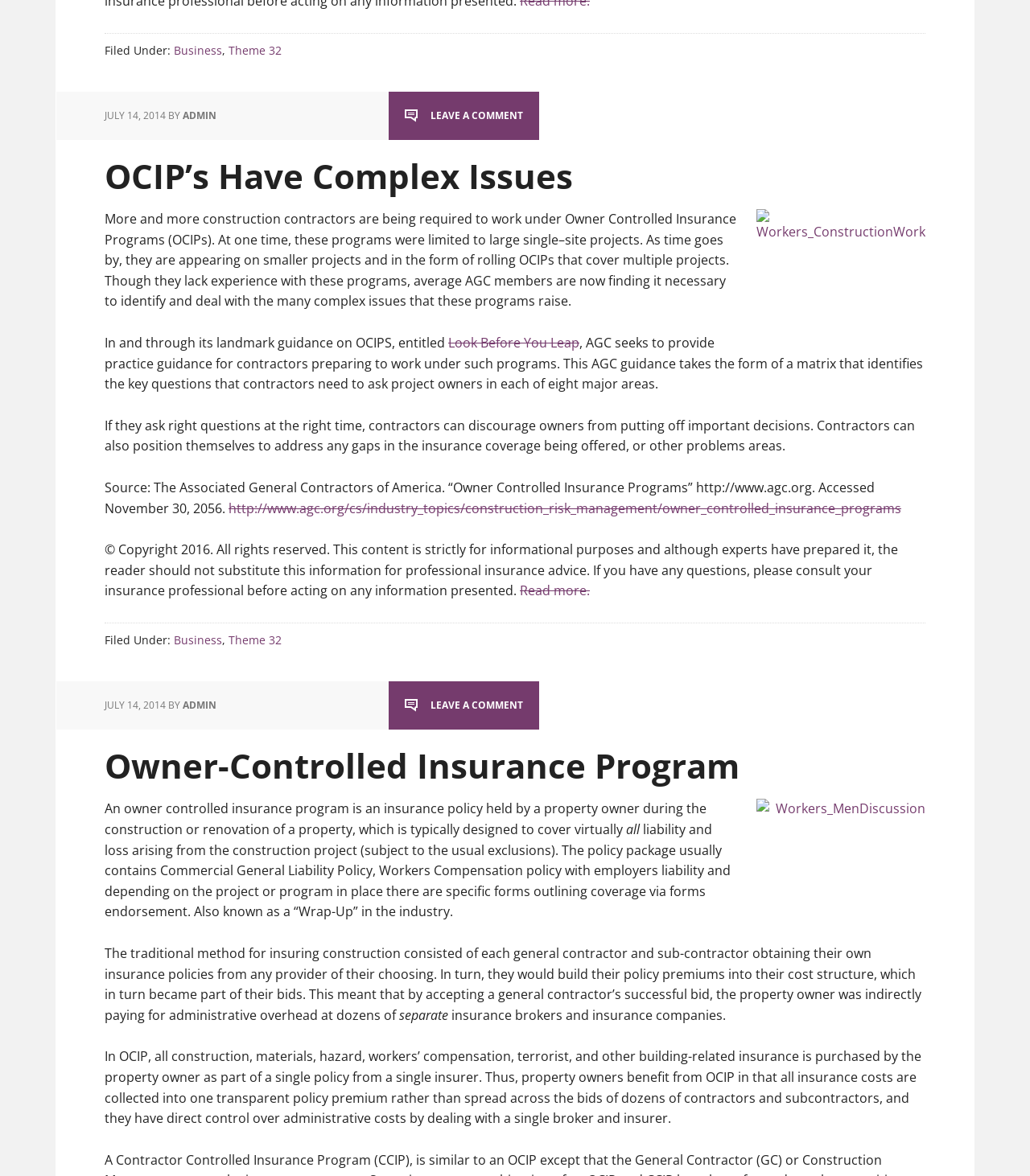Using the image as a reference, answer the following question in as much detail as possible:
What is the benefit of OCIP to property owners?

The benefit of OCIP to property owners can be found in the StaticText element with the text 'In OCIP, all construction, materials, hazard, workers’ compensation, terrorist, and other building-related insurance is purchased by the property owner as part of a single policy from a single insurer. Thus, property owners benefit from OCIP in that all insurance costs are collected into one transparent policy premium rather than spread across the bids of dozens of contractors and subcontractors, and they have direct control over administrative costs by dealing with a single broker and insurer.' The benefit is that property owners have a transparent policy premium and direct control over administrative costs.